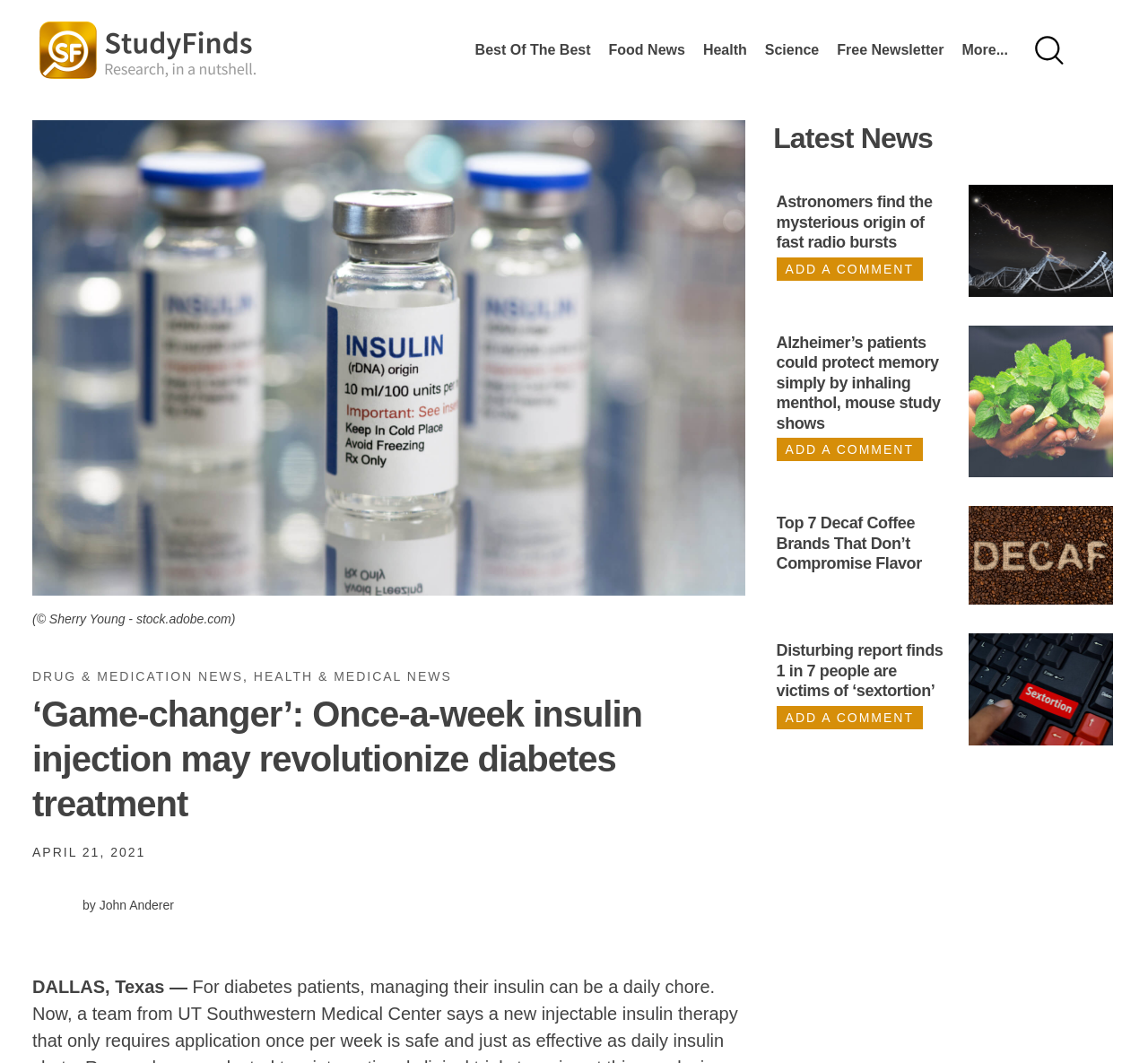Determine the bounding box coordinates of the region that needs to be clicked to achieve the task: "Click 'Study Finds'".

[0.028, 0.02, 0.228, 0.074]